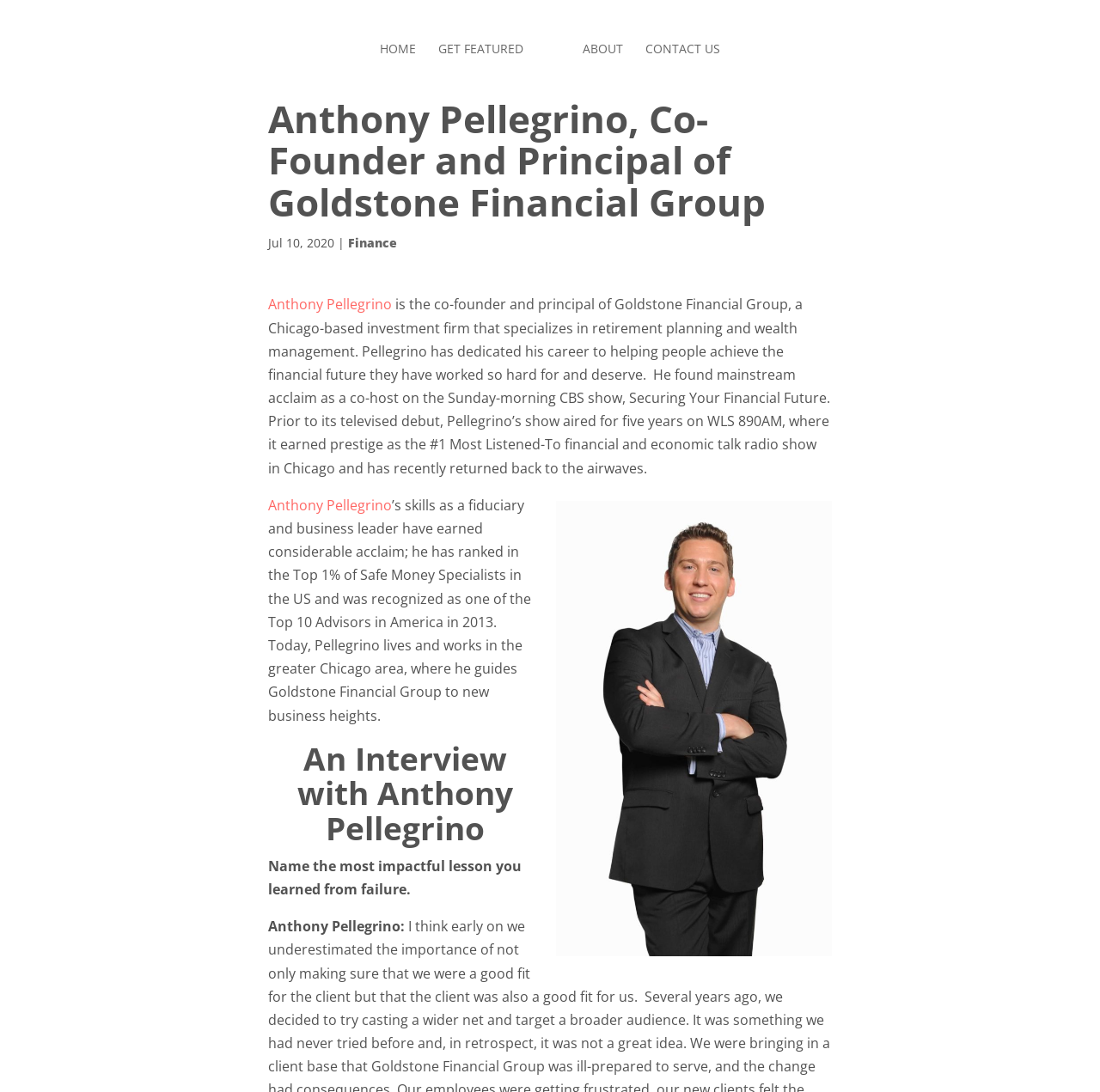Locate the bounding box coordinates for the element described below: "About". The coordinates must be four float values between 0 and 1, formatted as [left, top, right, bottom].

[0.53, 0.039, 0.567, 0.088]